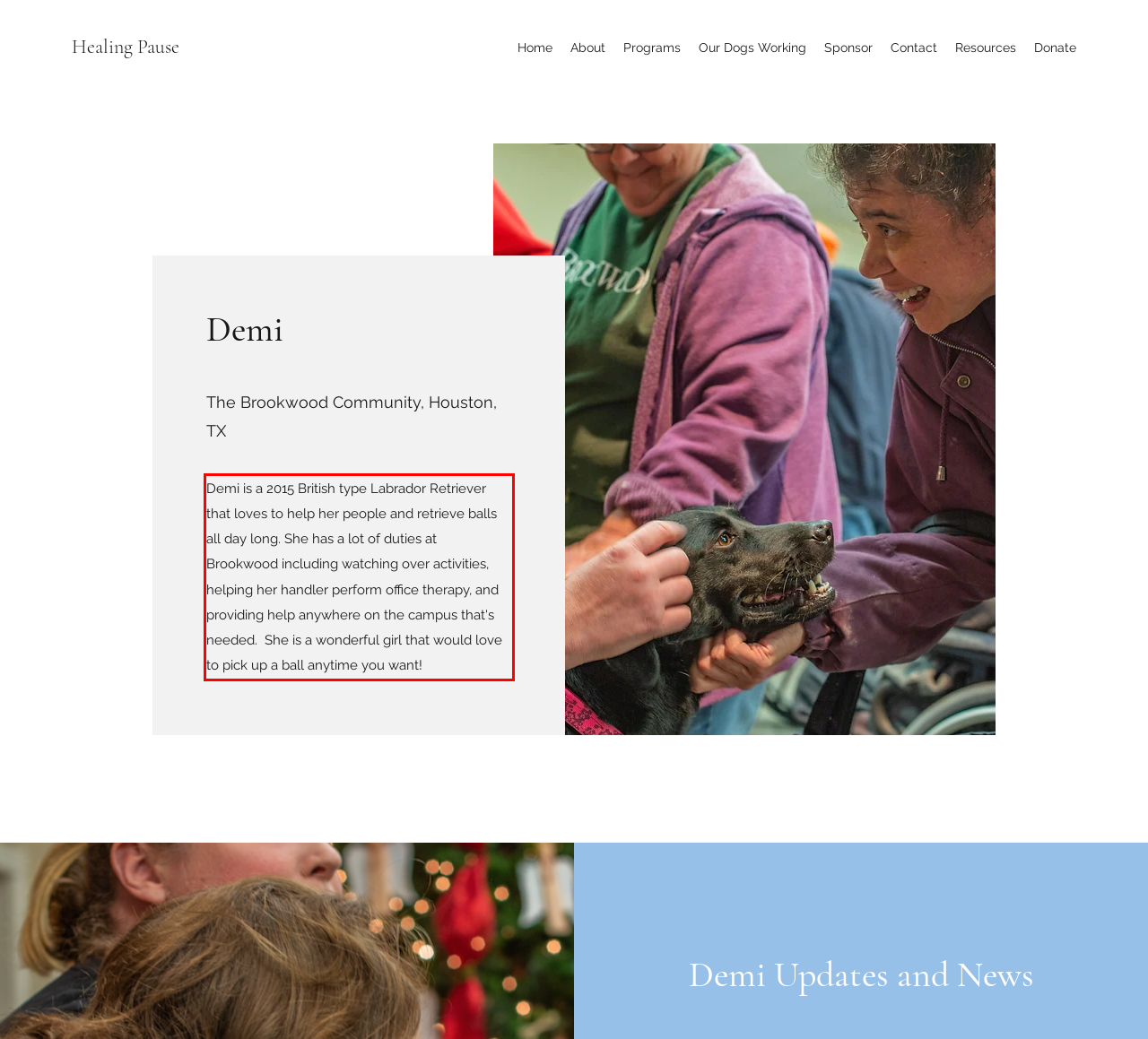Please examine the screenshot of the webpage and read the text present within the red rectangle bounding box.

Demi is a 2015 British type Labrador Retriever that loves to help her people and retrieve balls all day long. She has a lot of duties at Brookwood including watching over activities, helping her handler perform office therapy, and providing help anywhere on the campus that's needed. She is a wonderful girl that would love to pick up a ball anytime you want!